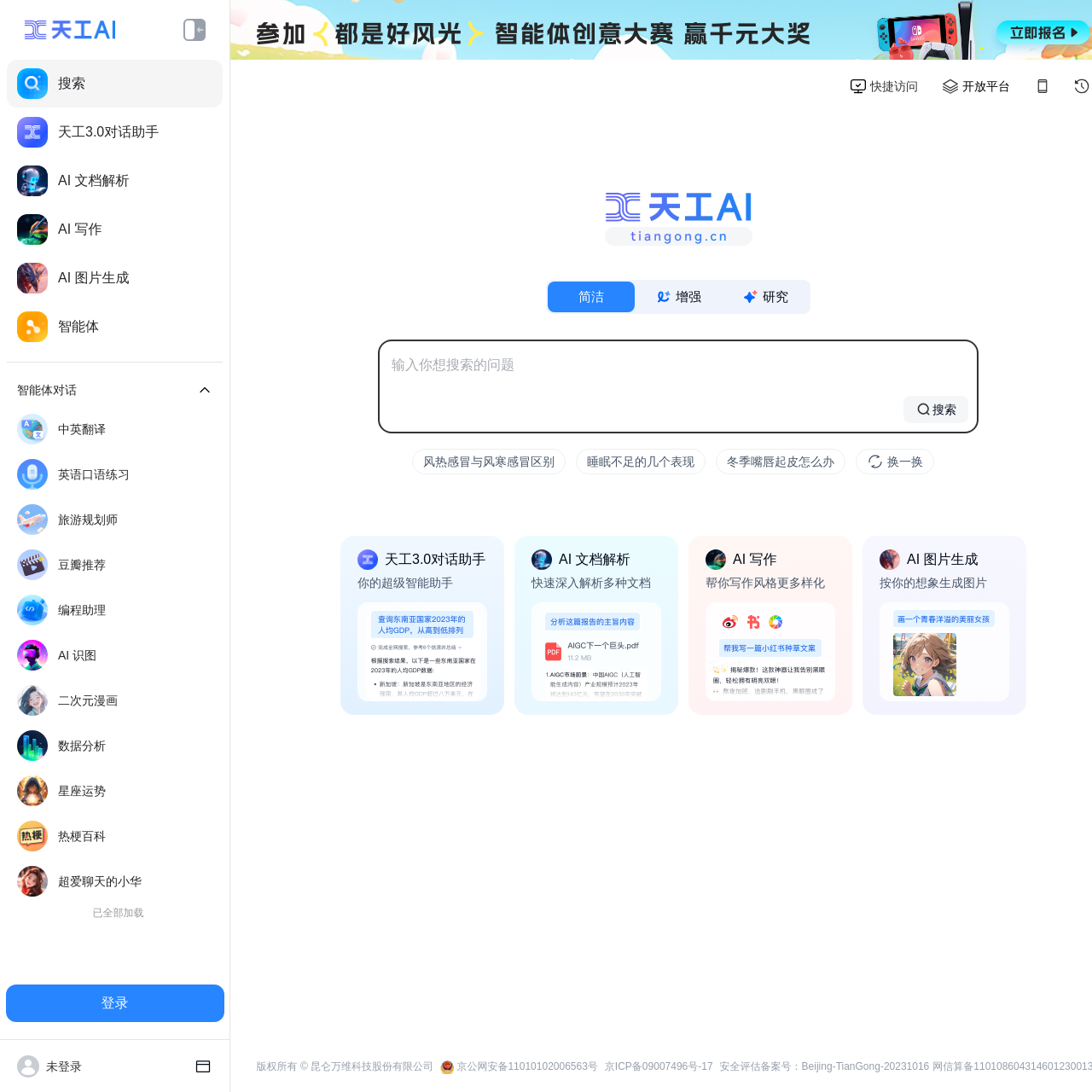How many types of services are listed on the webpage?
Please answer using one word or phrase, based on the screenshot.

More than 10